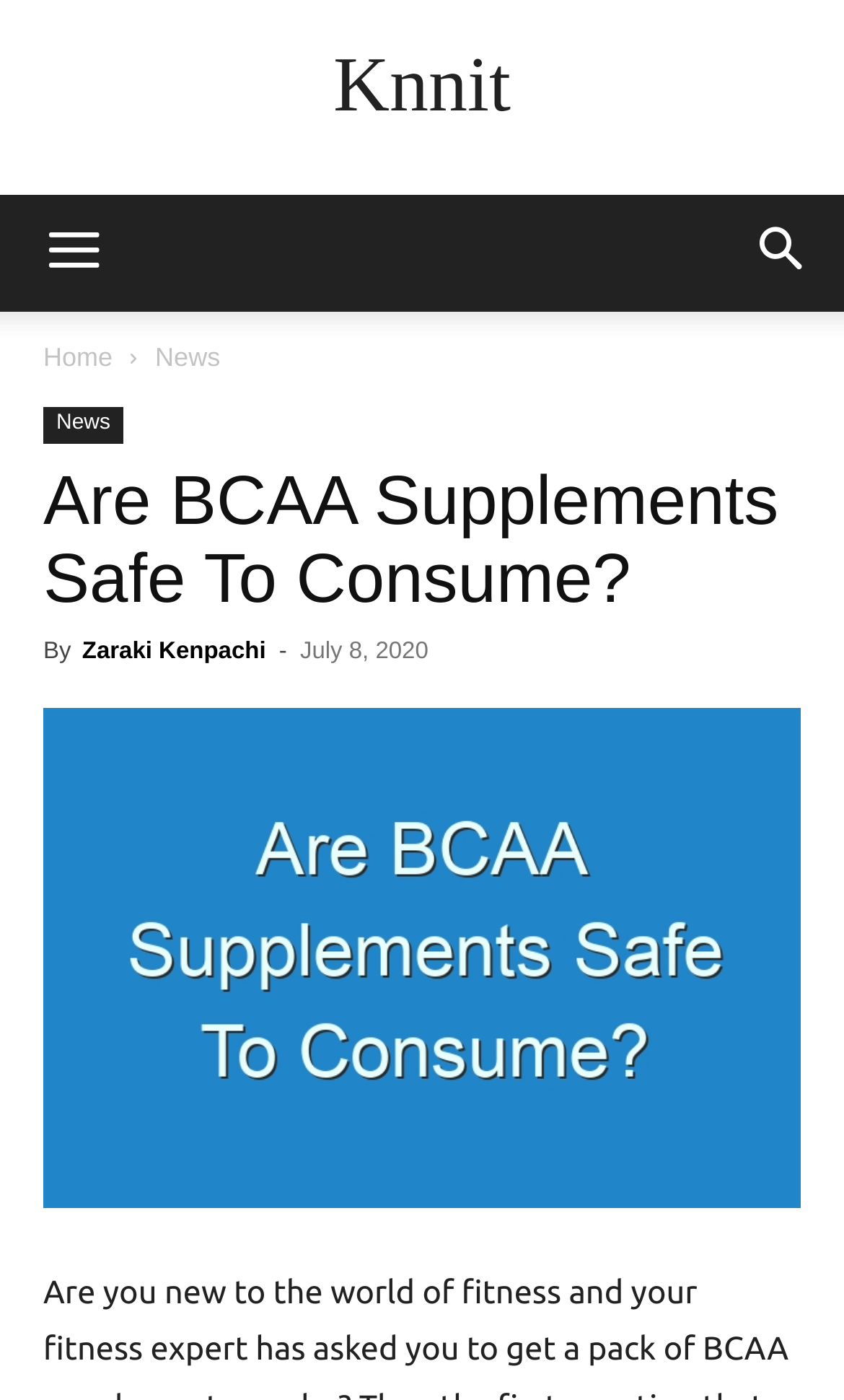Who is the author of the article?
Based on the screenshot, provide your answer in one word or phrase.

Zaraki Kenpachi